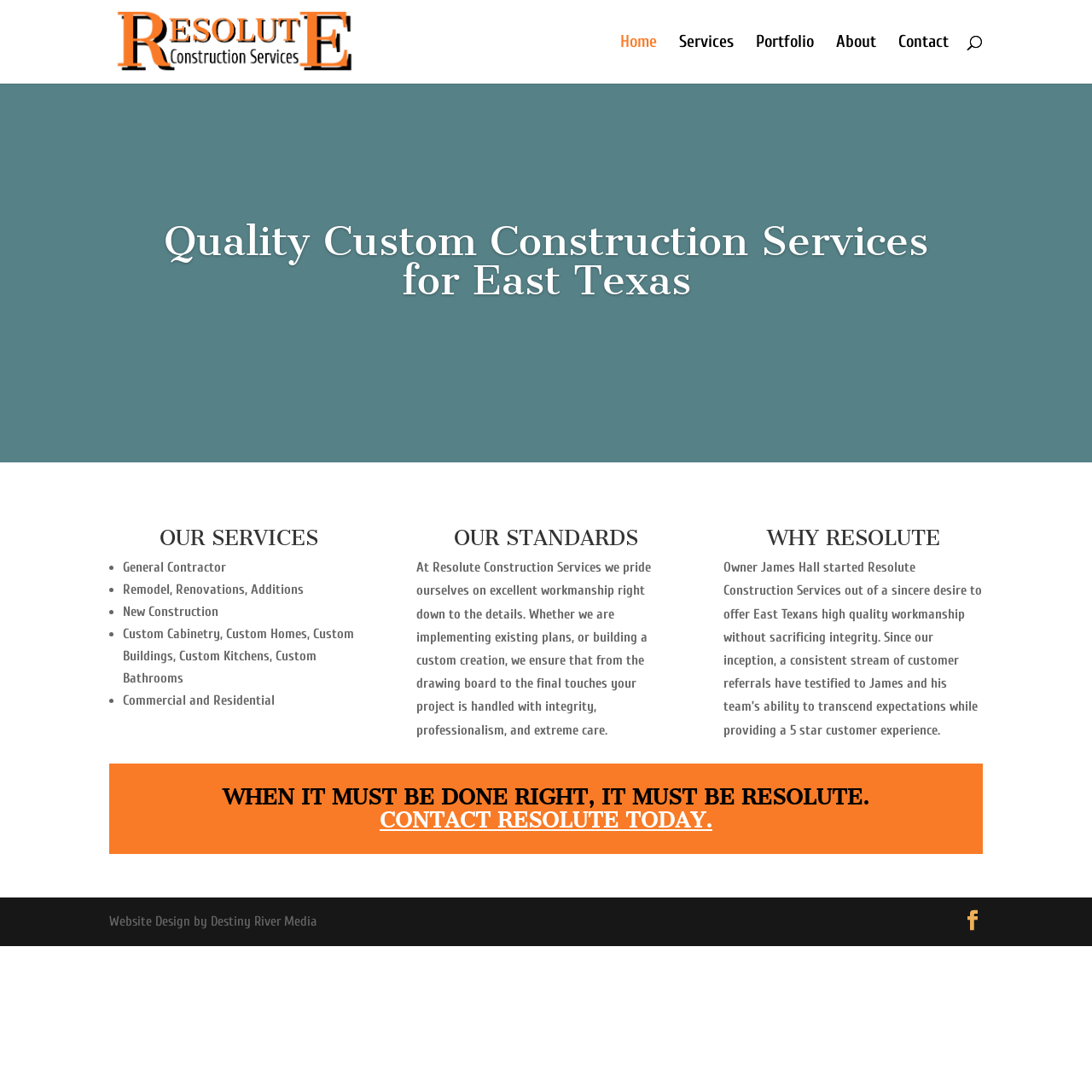What is the name of the company that designed the website?
Examine the image and give a concise answer in one word or a short phrase.

Destiny River Media